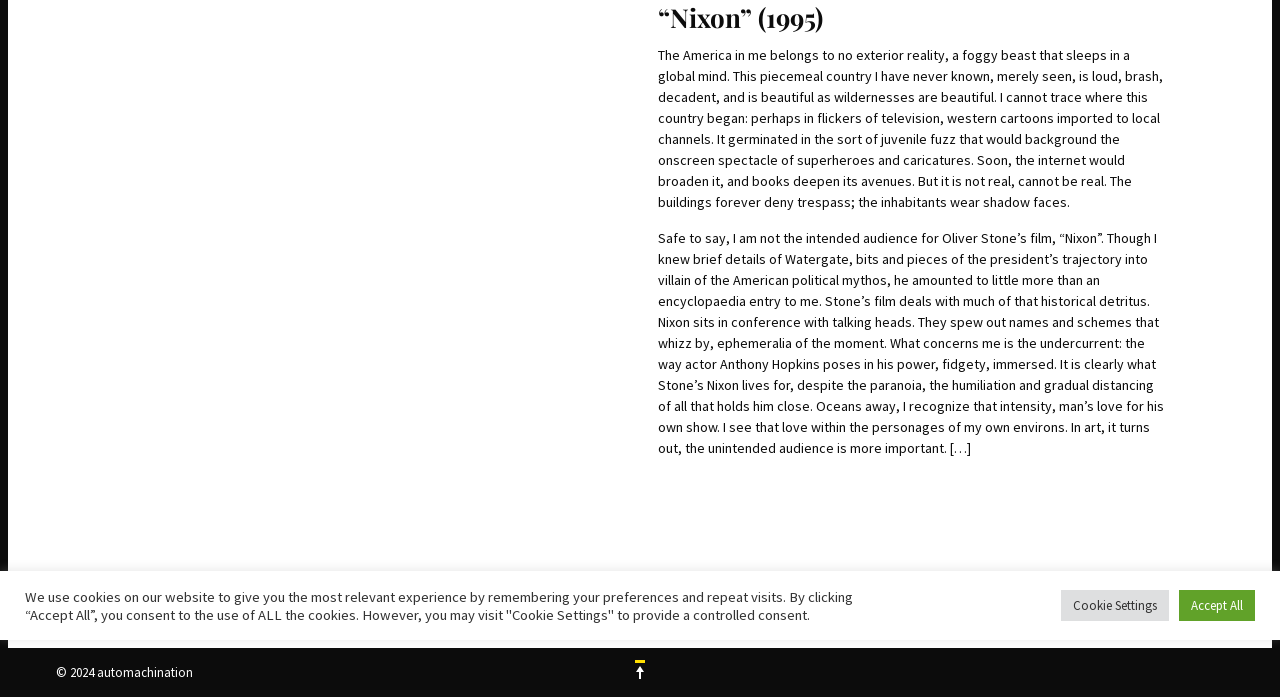Please find the bounding box coordinates in the format (top-left x, top-left y, bottom-right x, bottom-right y) for the given element description. Ensure the coordinates are floating point numbers between 0 and 1. Description: Accept All

[0.921, 0.846, 0.98, 0.891]